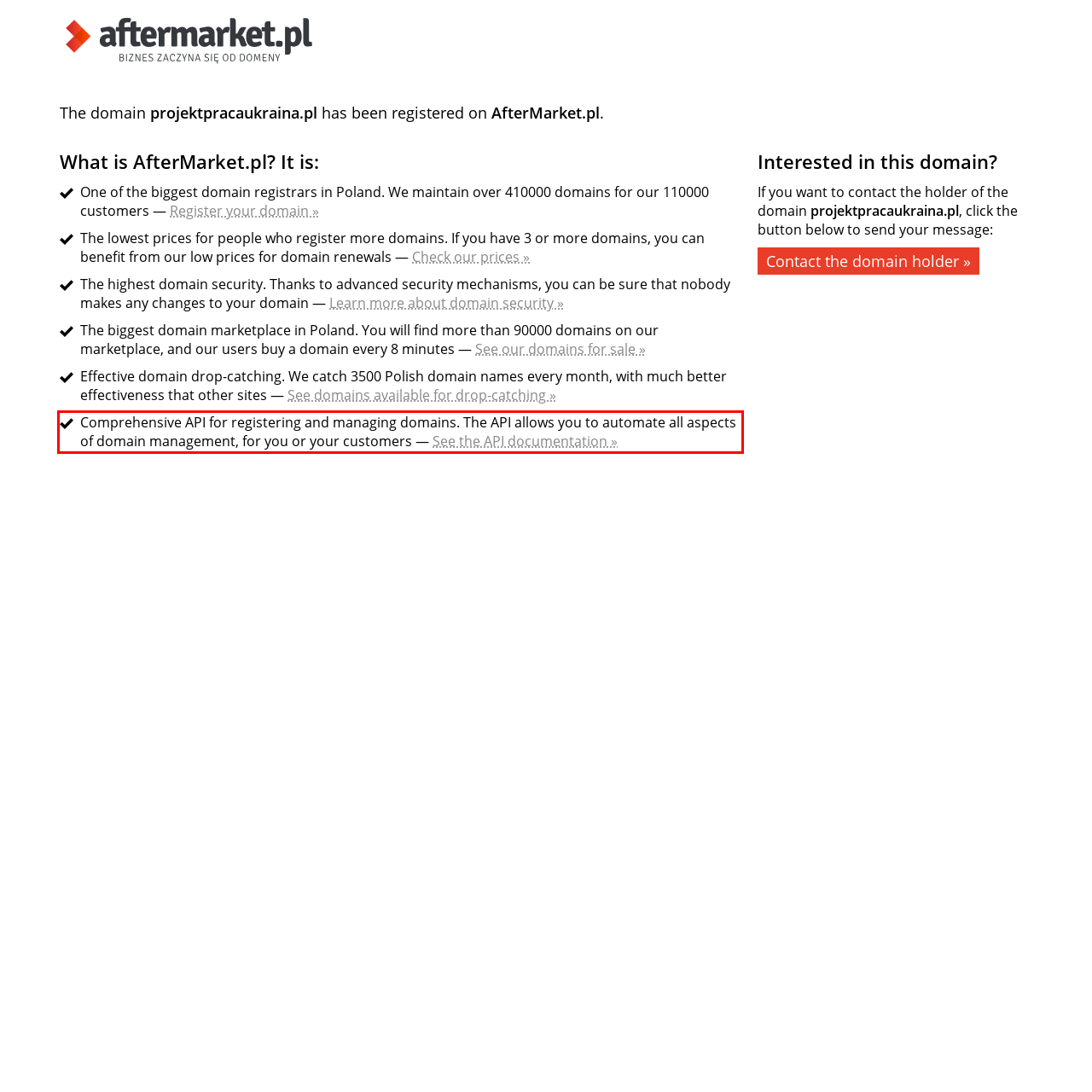Analyze the screenshot of the webpage that features a red bounding box and recognize the text content enclosed within this red bounding box.

Comprehensive API for registering and managing domains. The API allows you to automate all aspects of domain management, for you or your customers — See the API documentation »